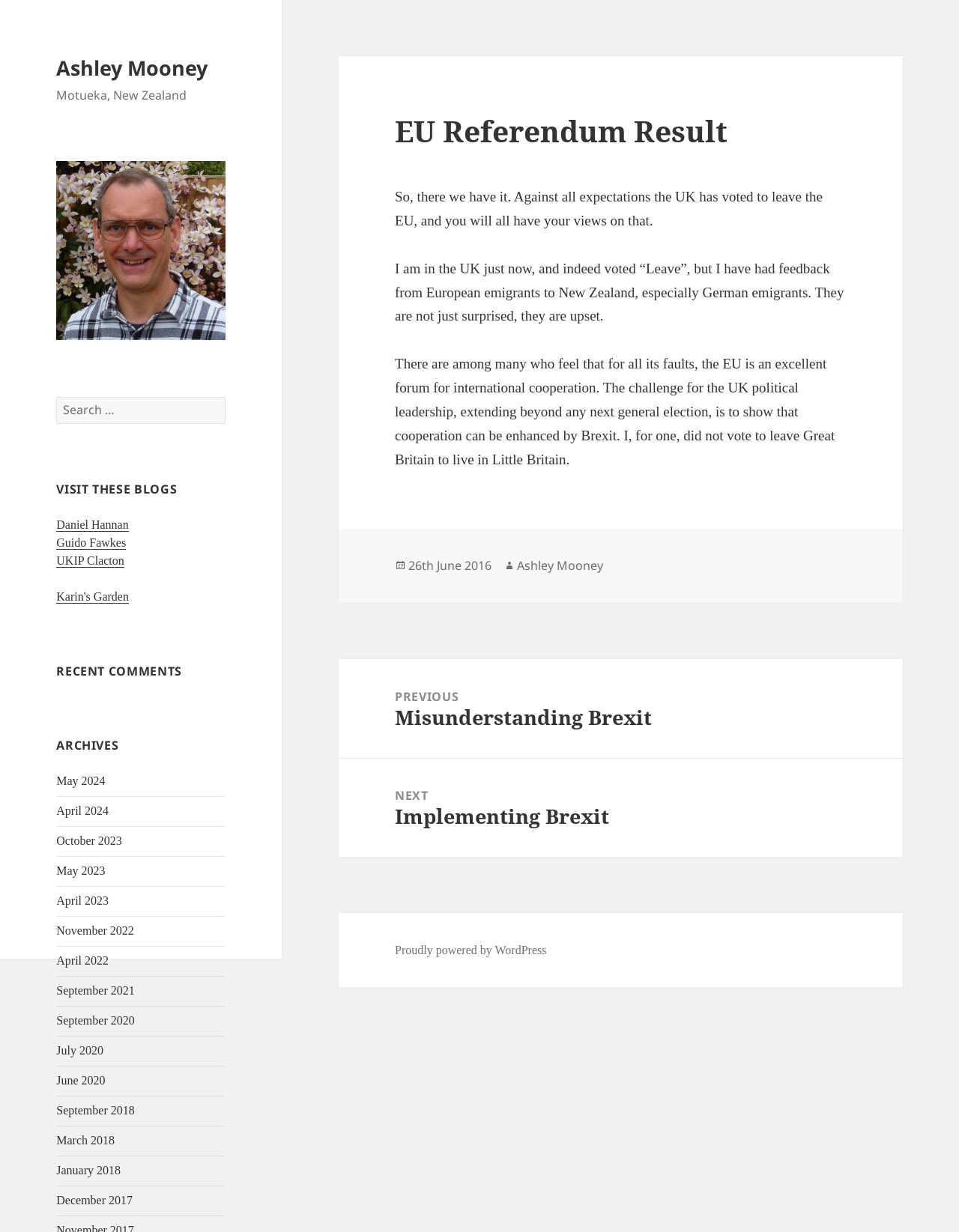Examine the image and give a thorough answer to the following question:
What is the date of the blog post?

I determined the date of the blog post by looking at the footer section of the webpage, where it says 'Posted on' followed by a link to '26th June 2016'.